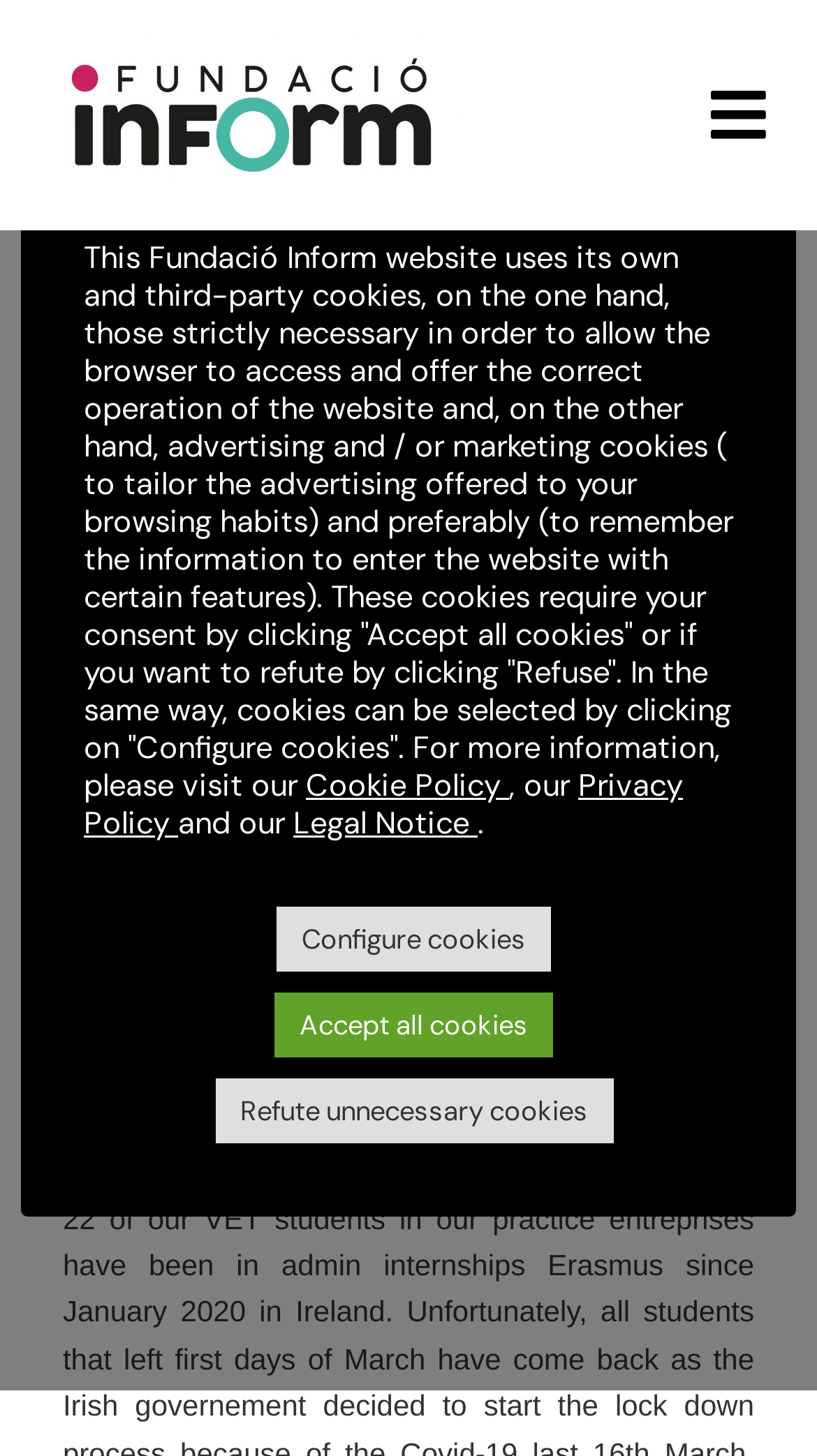What is the date mentioned on the webpage?
Answer with a single word or phrase by referring to the visual content.

01/04/2020